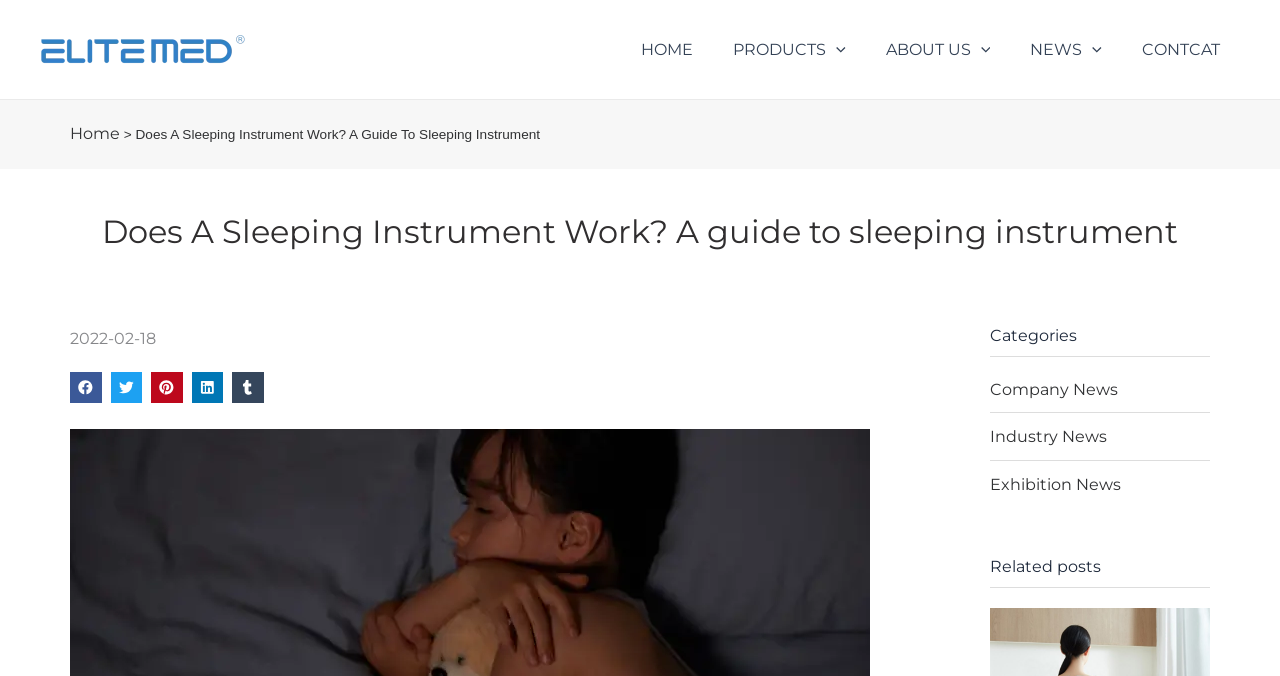Generate an in-depth caption that captures all aspects of the webpage.

This webpage is about a sleeping instrument, which is designed to help users understand their sleep patterns and improve their sleep quality. At the top left corner, there is a link to "Elite Medical" accompanied by an image with the same name. Below this, there is a navigation menu with links to "HOME", "PRODUCTS", "ABOUT US", "NEWS", and "CONTACT". Each of these links has a menu toggle icon next to it.

On the top right corner, there is a link to "Home" followed by a static text ">" and the title of the webpage "Does A Sleeping Instrument Work? A Guide To Sleeping Instrument". Below this, there is a heading with the same title, which takes up most of the width of the page.

On the left side of the page, there are several buttons to share the content on social media platforms such as Facebook, Twitter, Pinterest, LinkedIn, and Tumblr. Each button has an accompanying image.

On the right side of the page, there are two headings: "Categories" and "Related posts". Under "Categories", there are three links to "Company News", "Industry News", and "Exhibition News". There is no content under "Related posts".

At the bottom of the page, there is a link to a date "2022-02-18", which may indicate the publication date of the content.